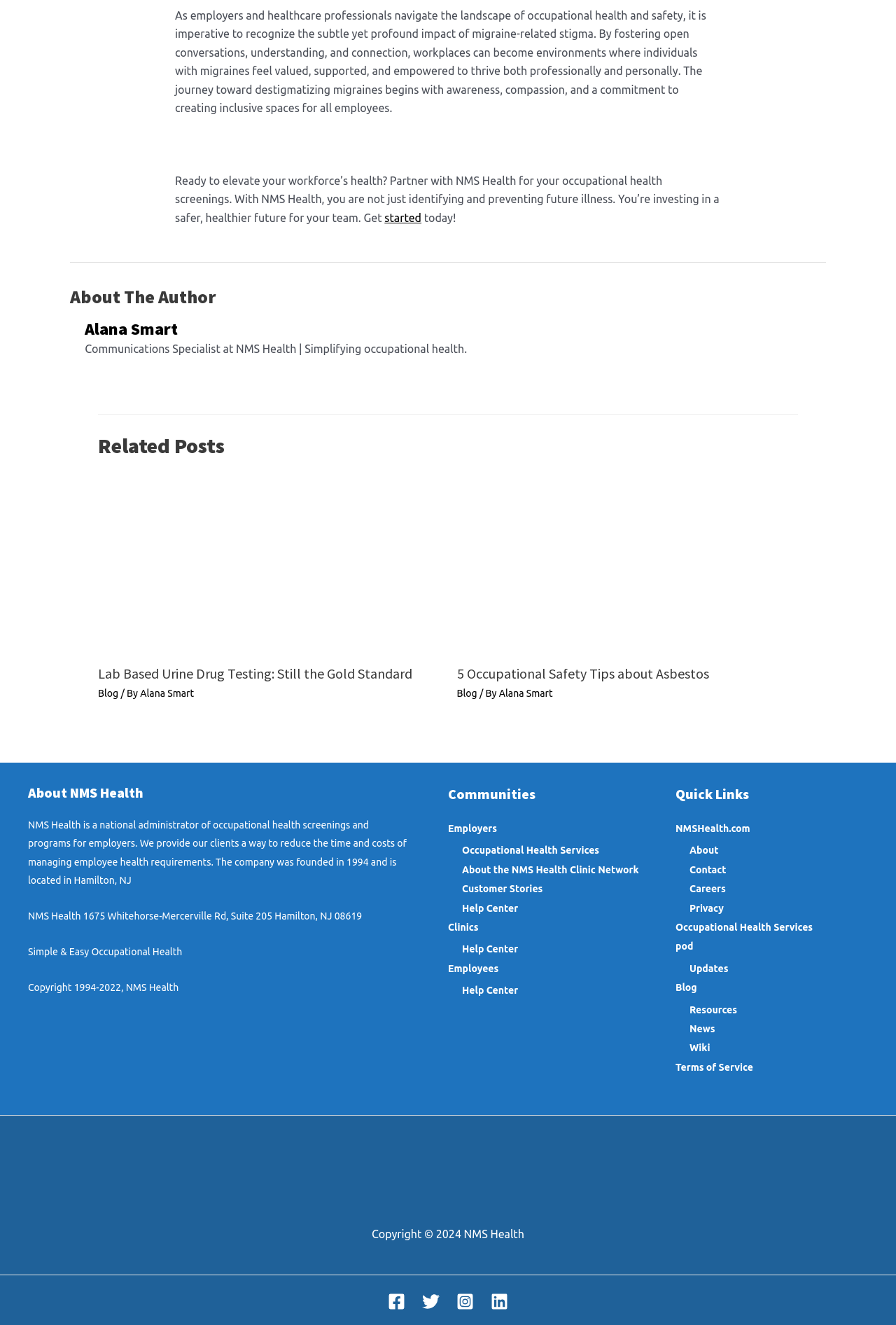Provide the bounding box coordinates of the area you need to click to execute the following instruction: "Read more about Lab Based Urine Drug Testing: Still the Gold Standard".

[0.109, 0.421, 0.49, 0.431]